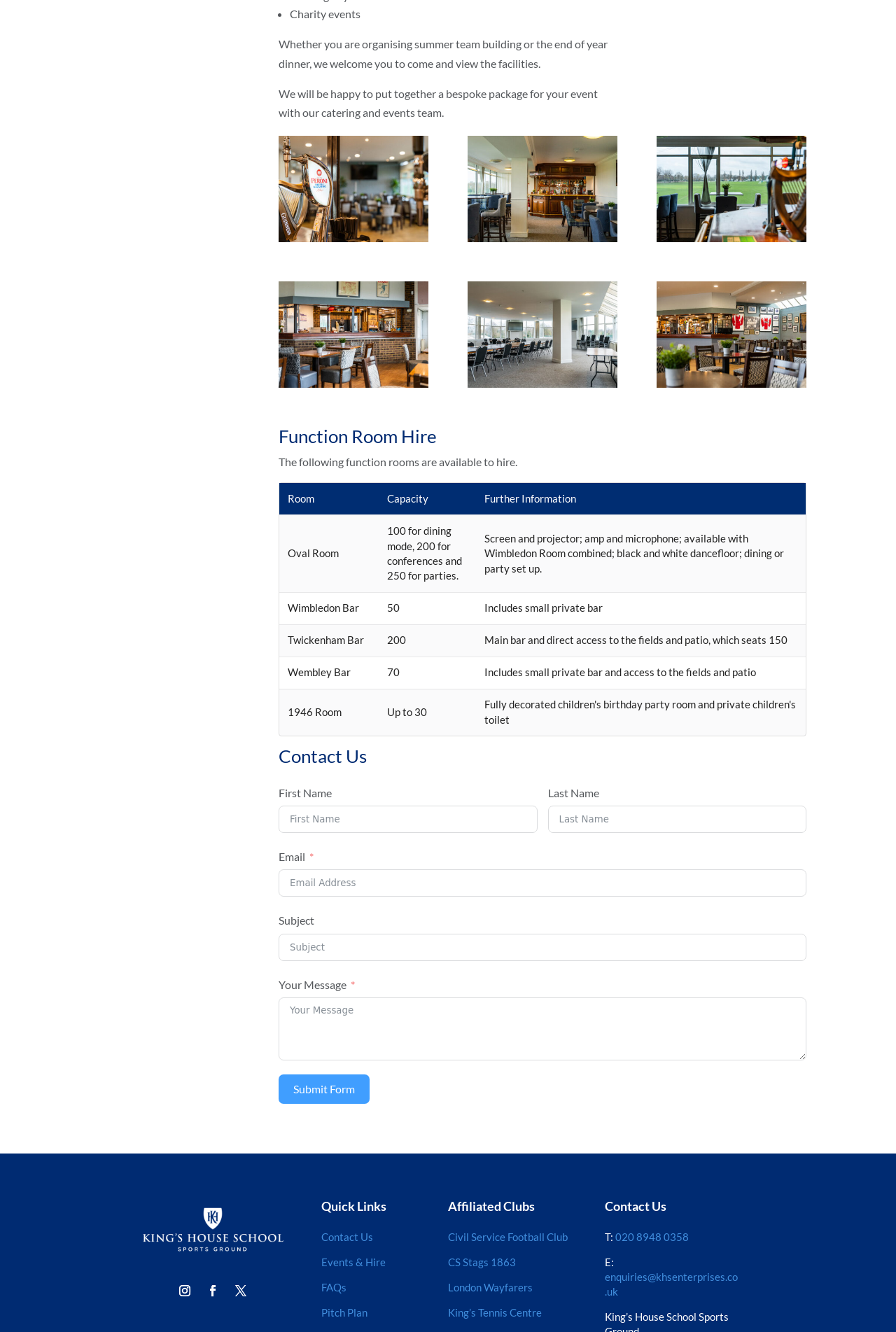Use a single word or phrase to answer the question:
What is the name of the smallest function room?

1946 Room